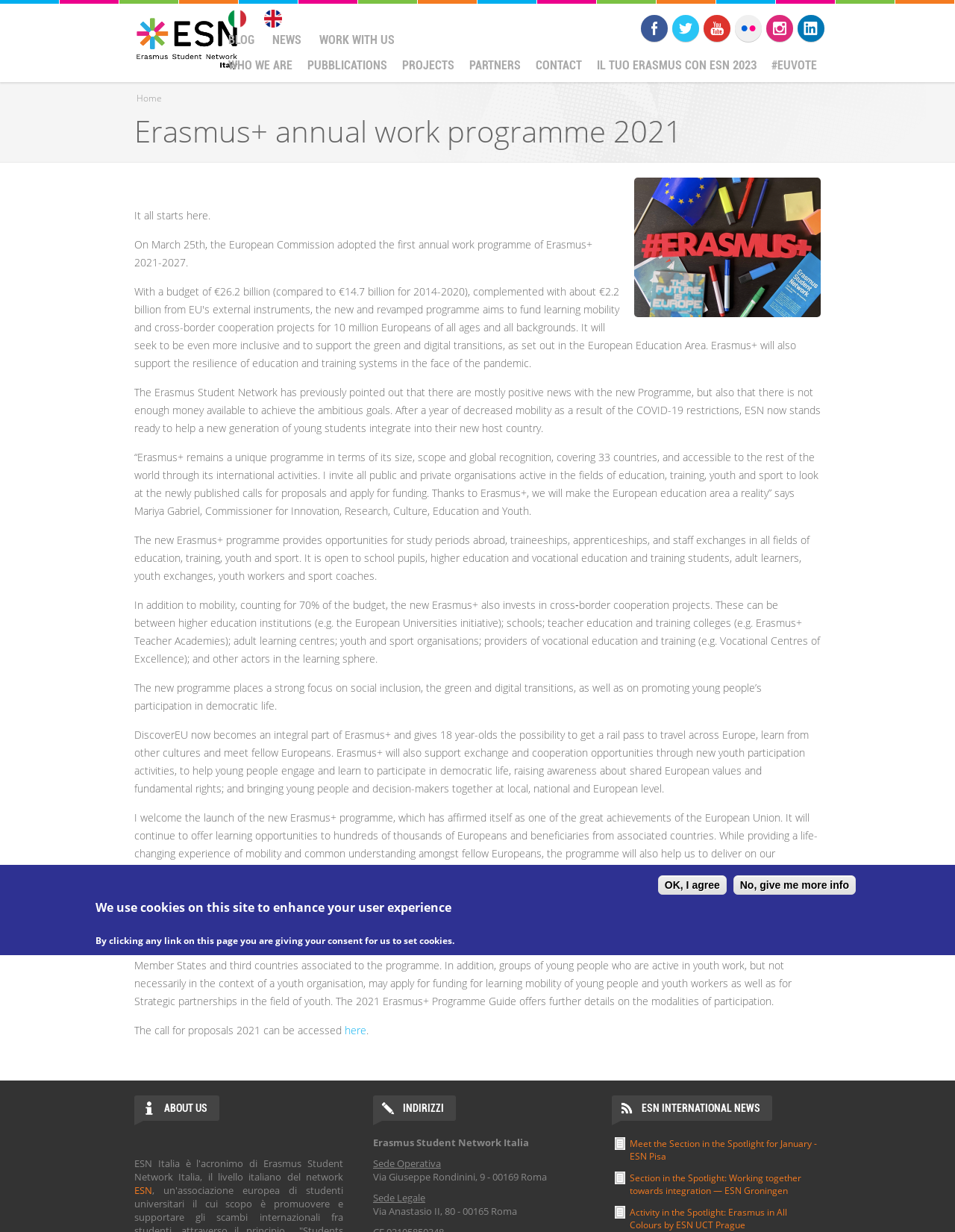What is the name of the initiative that gives 18-year-olds the possibility to get a rail pass to travel across Europe?
Please look at the screenshot and answer using one word or phrase.

DiscoverEU